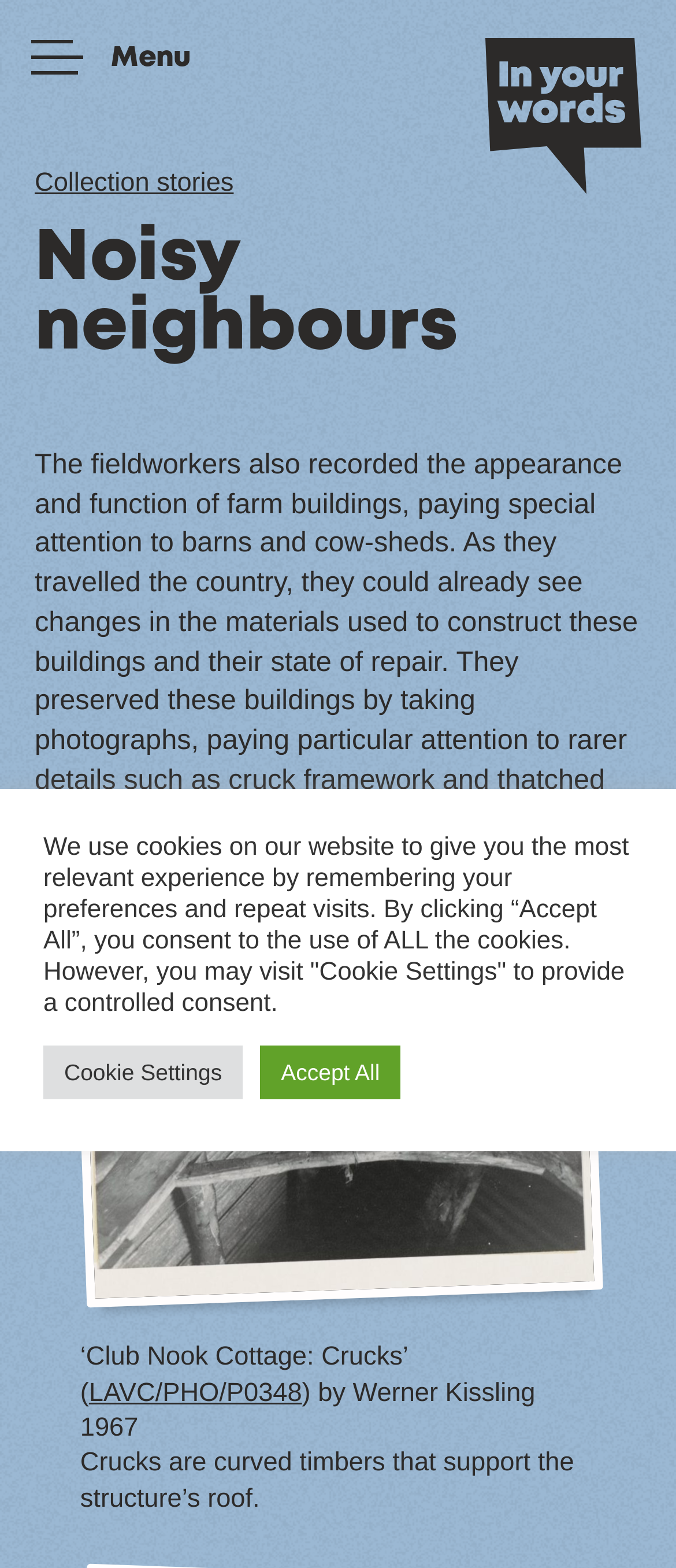Using the provided element description "title="Go to home page"", determine the bounding box coordinates of the UI element.

[0.718, 0.022, 0.949, 0.122]